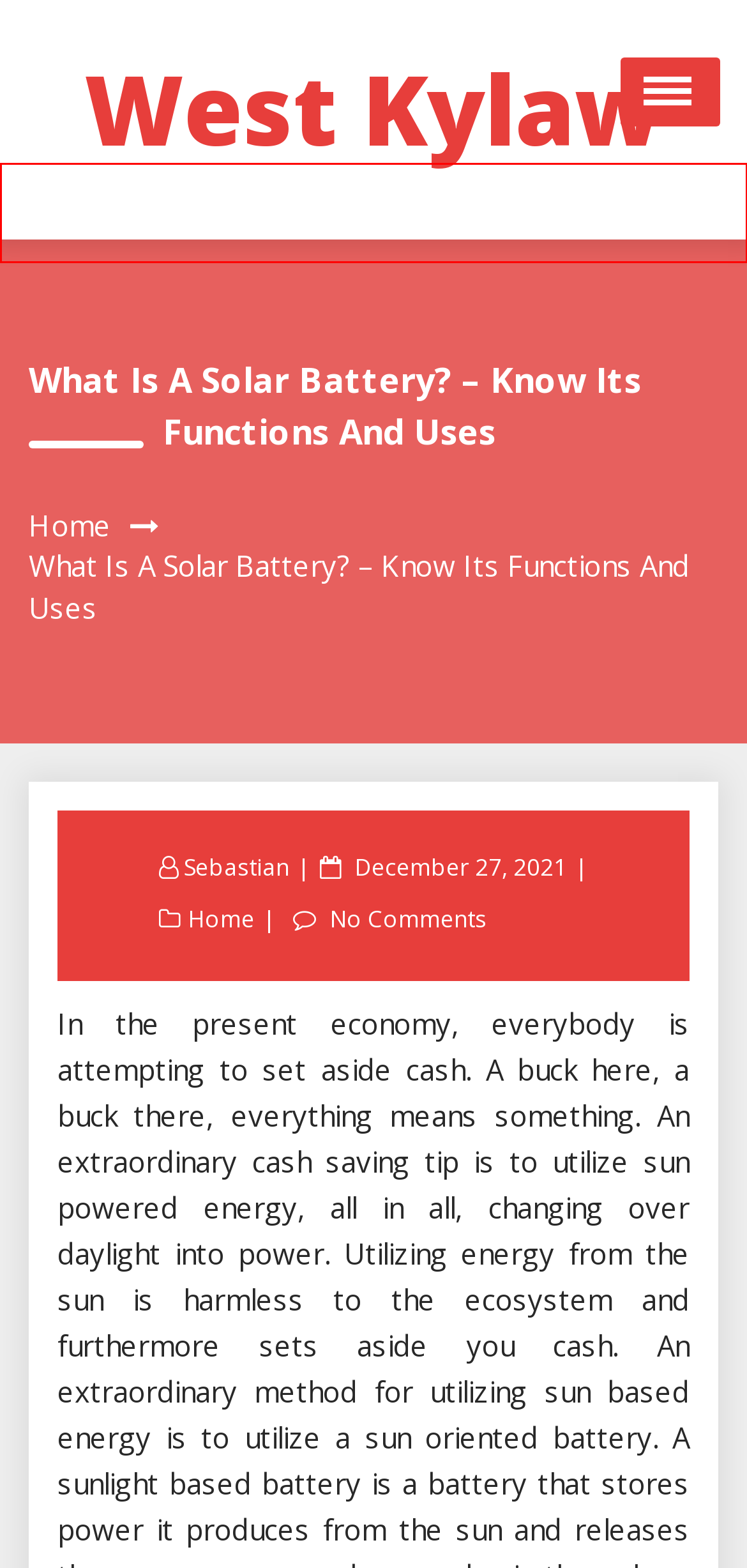Given a webpage screenshot with a red bounding box around a UI element, choose the webpage description that best matches the new webpage after clicking the element within the bounding box. Here are the candidates:
A. General – West Kylaw
B. Shopping – West Kylaw
C. Photography – West Kylaw
D. Preserve and Prosper – Professional Property Maintenance – West Kylaw
E. December 27, 2021 – West Kylaw
F. West Kylaw
G. Home – West Kylaw
H. Beauty – West Kylaw

H